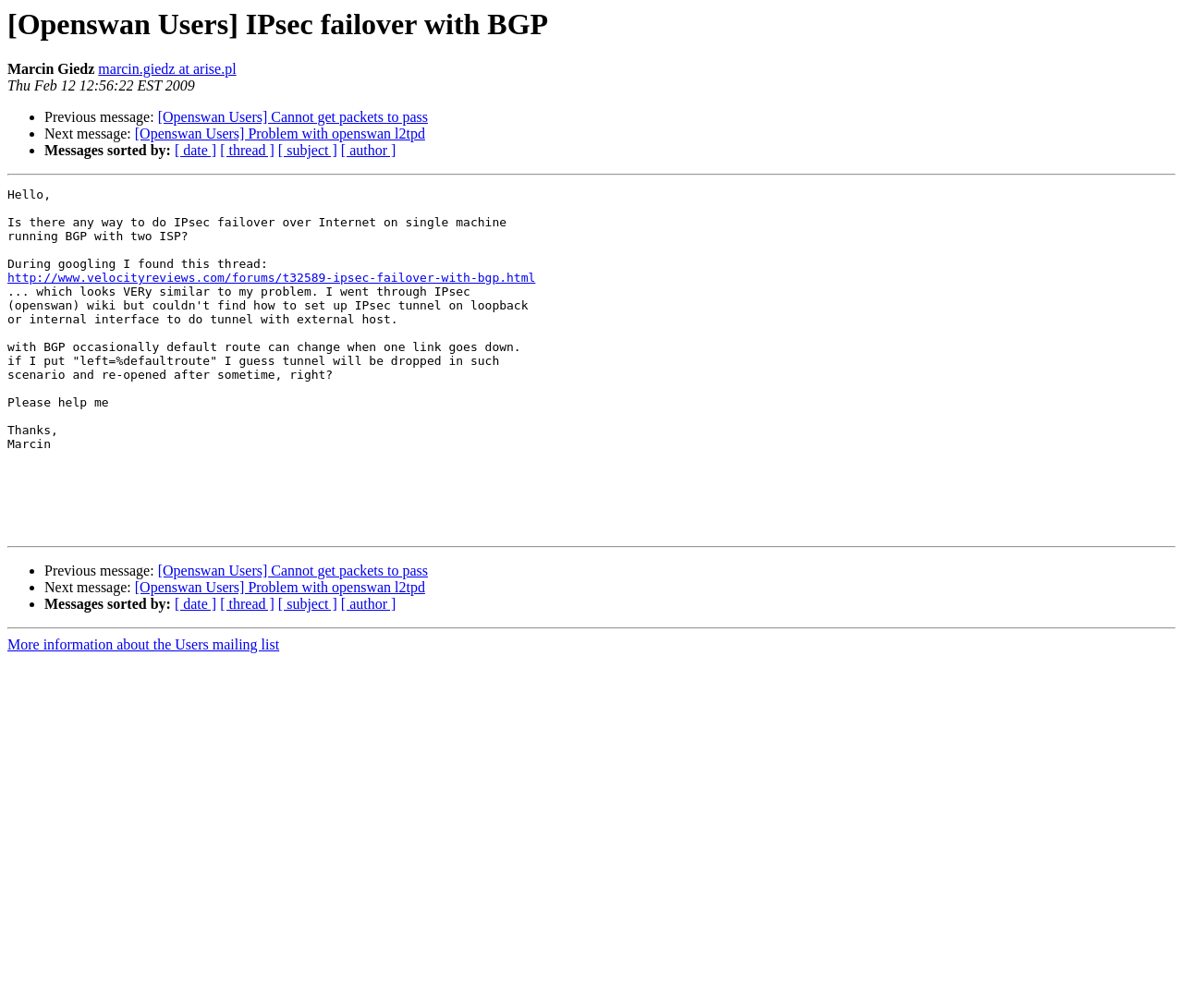Determine the bounding box coordinates in the format (top-left x, top-left y, bottom-right x, bottom-right y). Ensure all values are floating point numbers between 0 and 1. Identify the bounding box of the UI element described by: Book Now

None